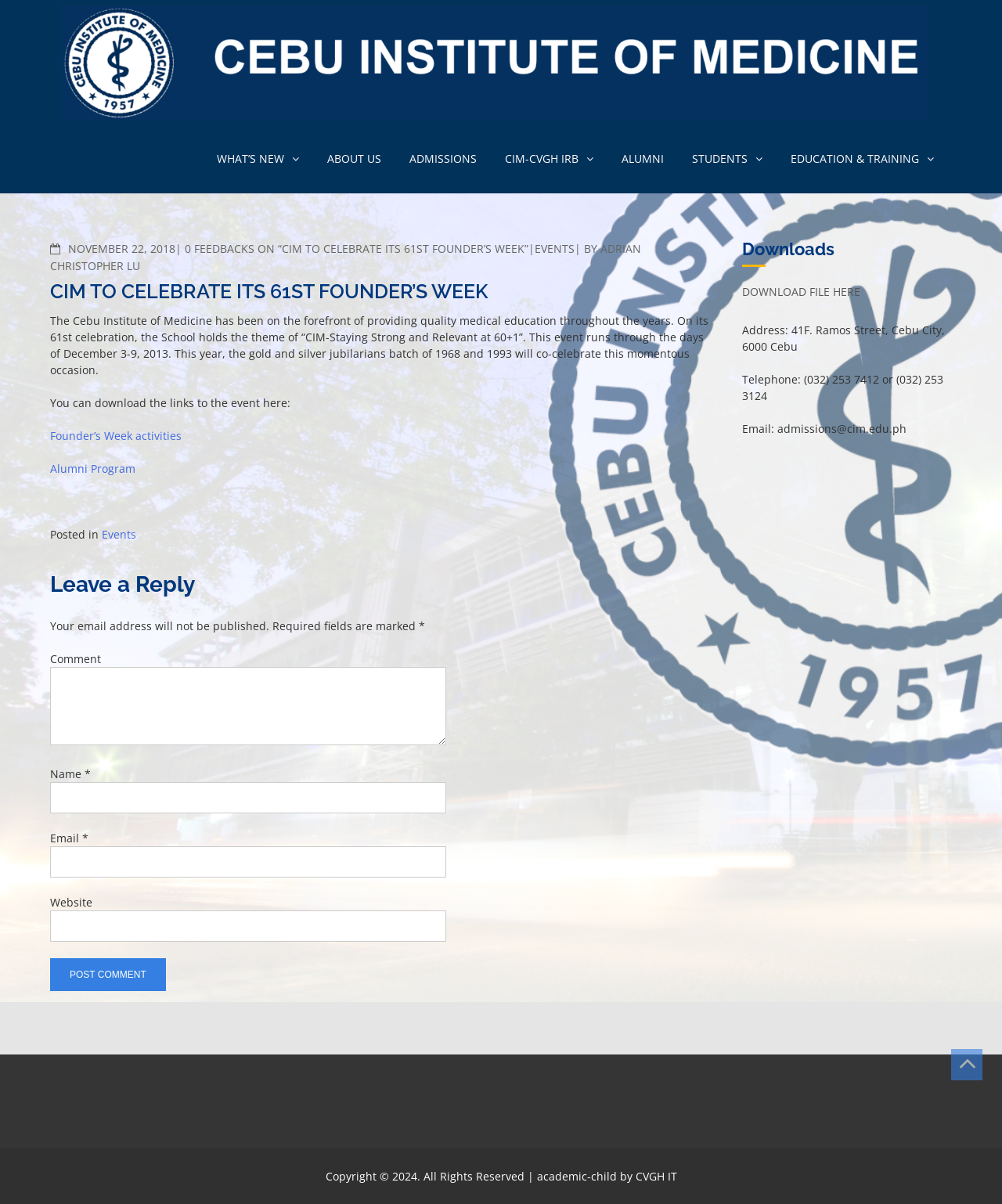Locate the bounding box coordinates of the area you need to click to fulfill this instruction: 'Read the article 'CIM TO CELEBRATE ITS 61ST FOUNDER’S WEEK''. The coordinates must be in the form of four float numbers ranging from 0 to 1: [left, top, right, bottom].

[0.05, 0.227, 0.709, 0.25]